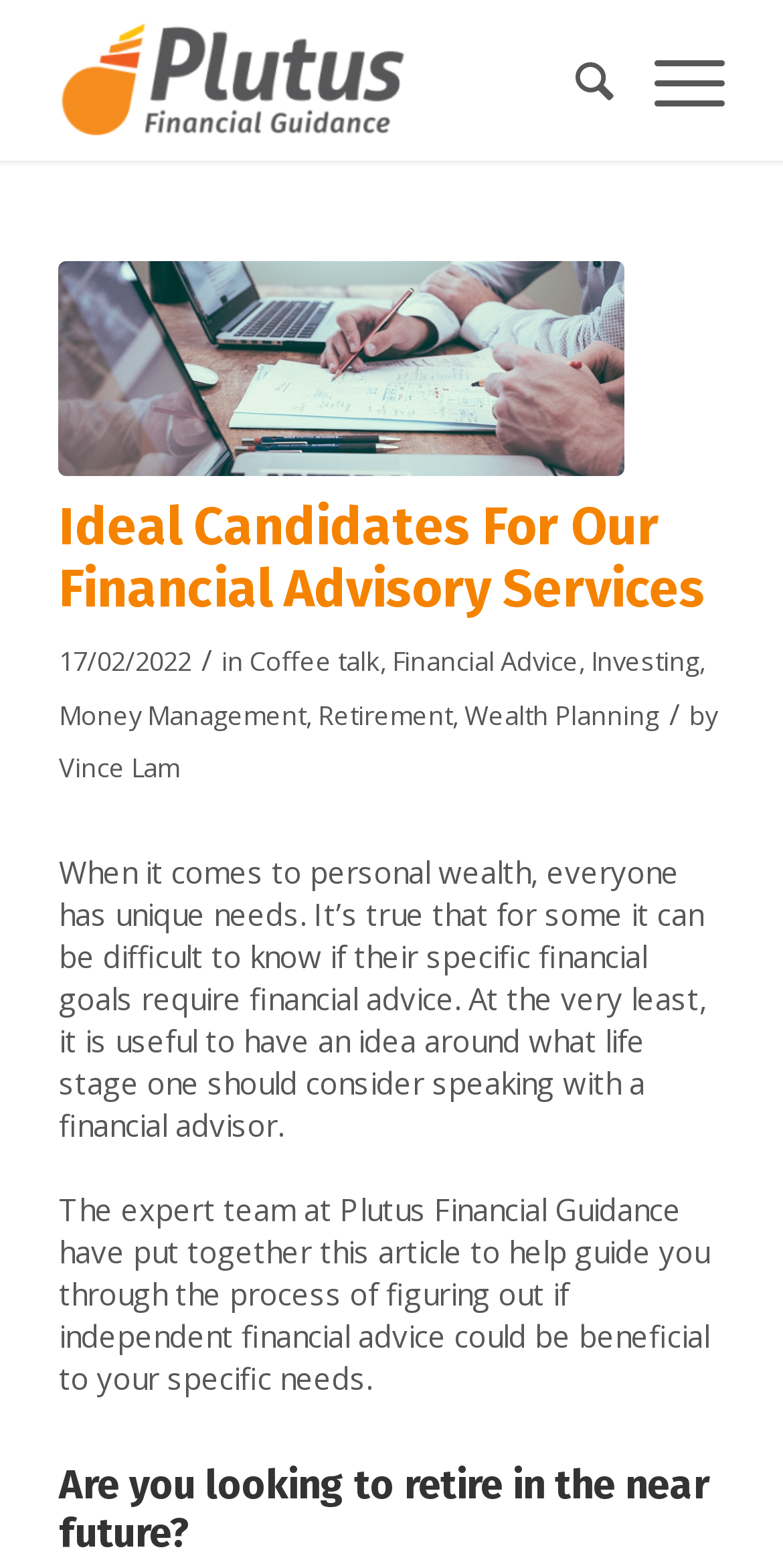Use one word or a short phrase to answer the question provided: 
What is the topic of the article?

Independent financial advice